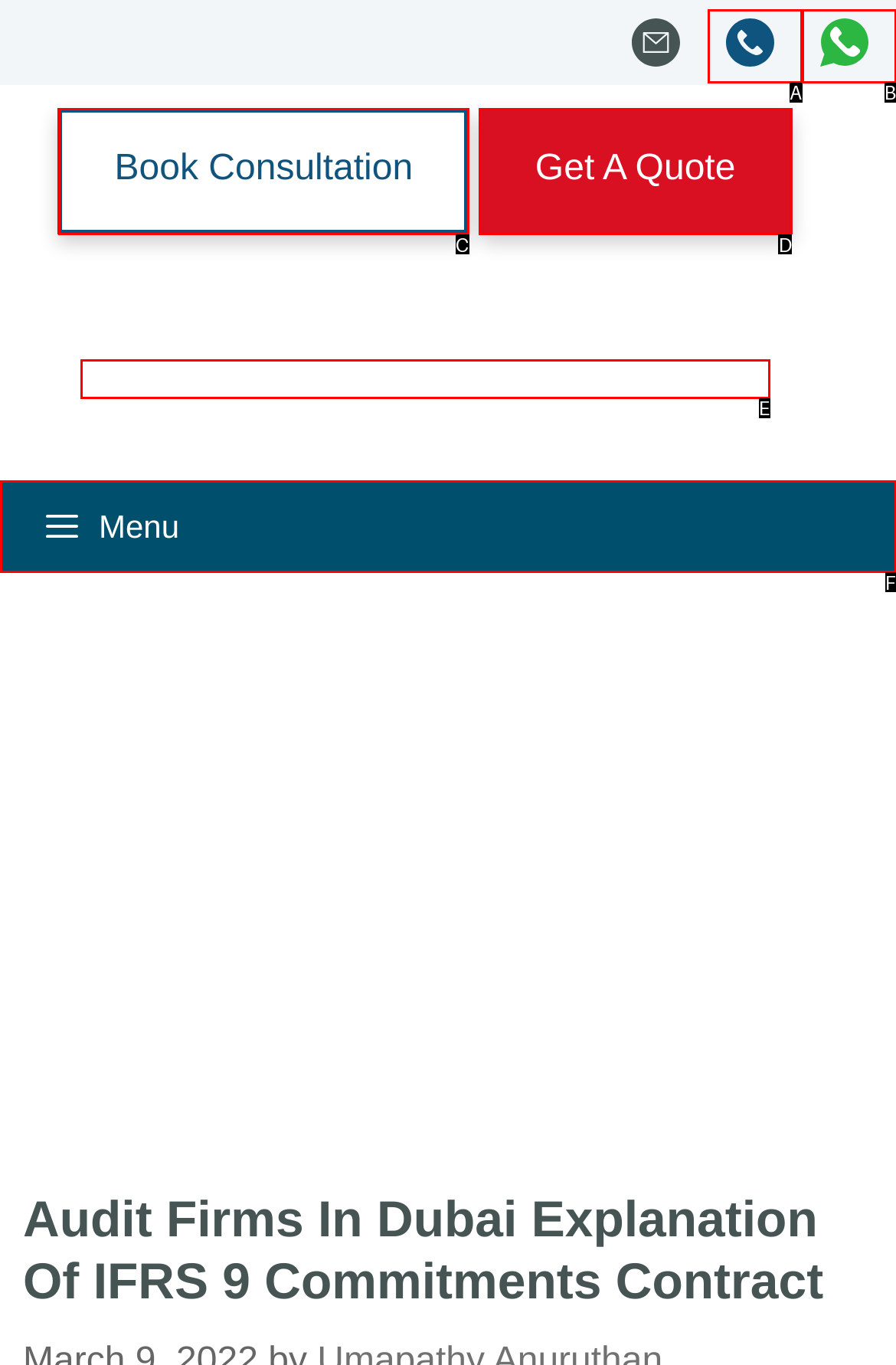Identify which HTML element aligns with the description: Get A Quote
Answer using the letter of the correct choice from the options available.

D